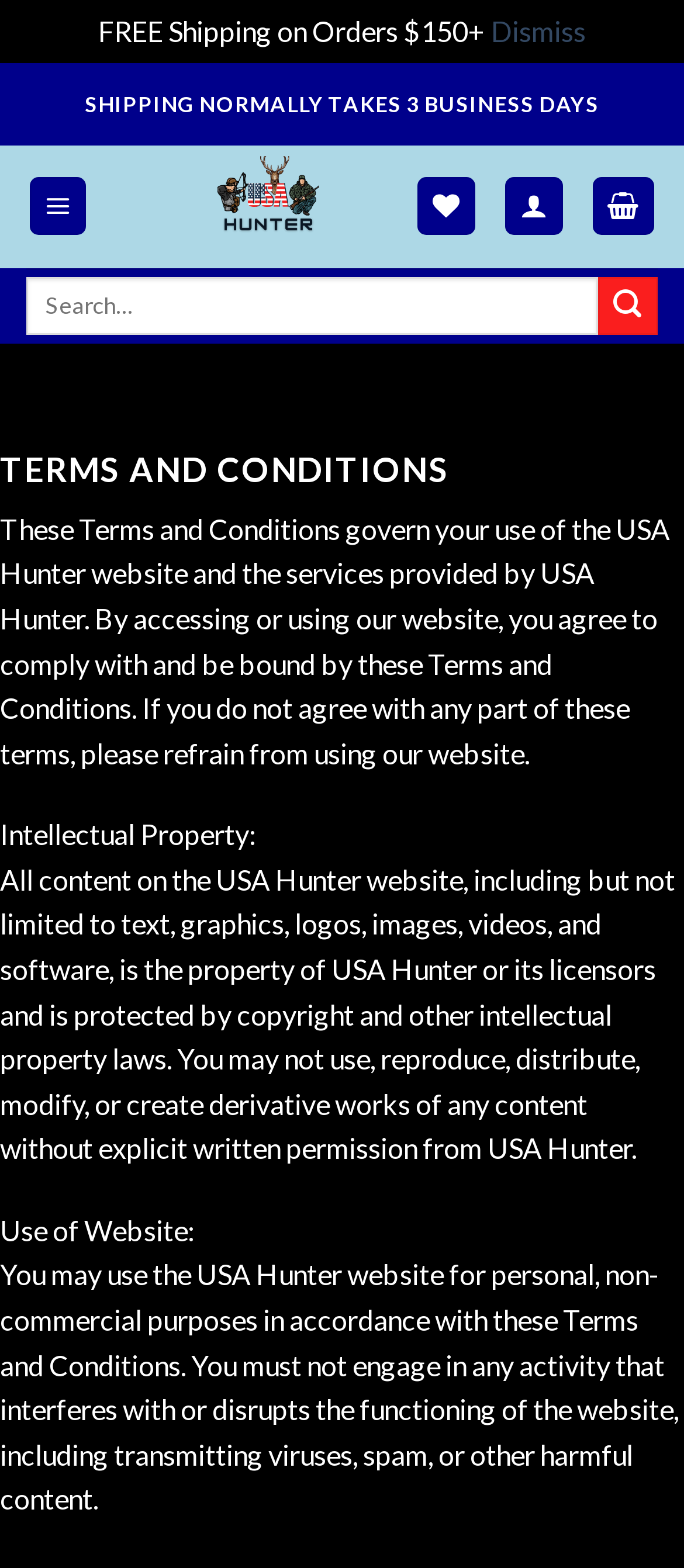What is the name of the website?
Using the image, elaborate on the answer with as much detail as possible.

The webpage has a link 'USA Hunter' which is likely the name of the website, and it is also mentioned in the root element description.